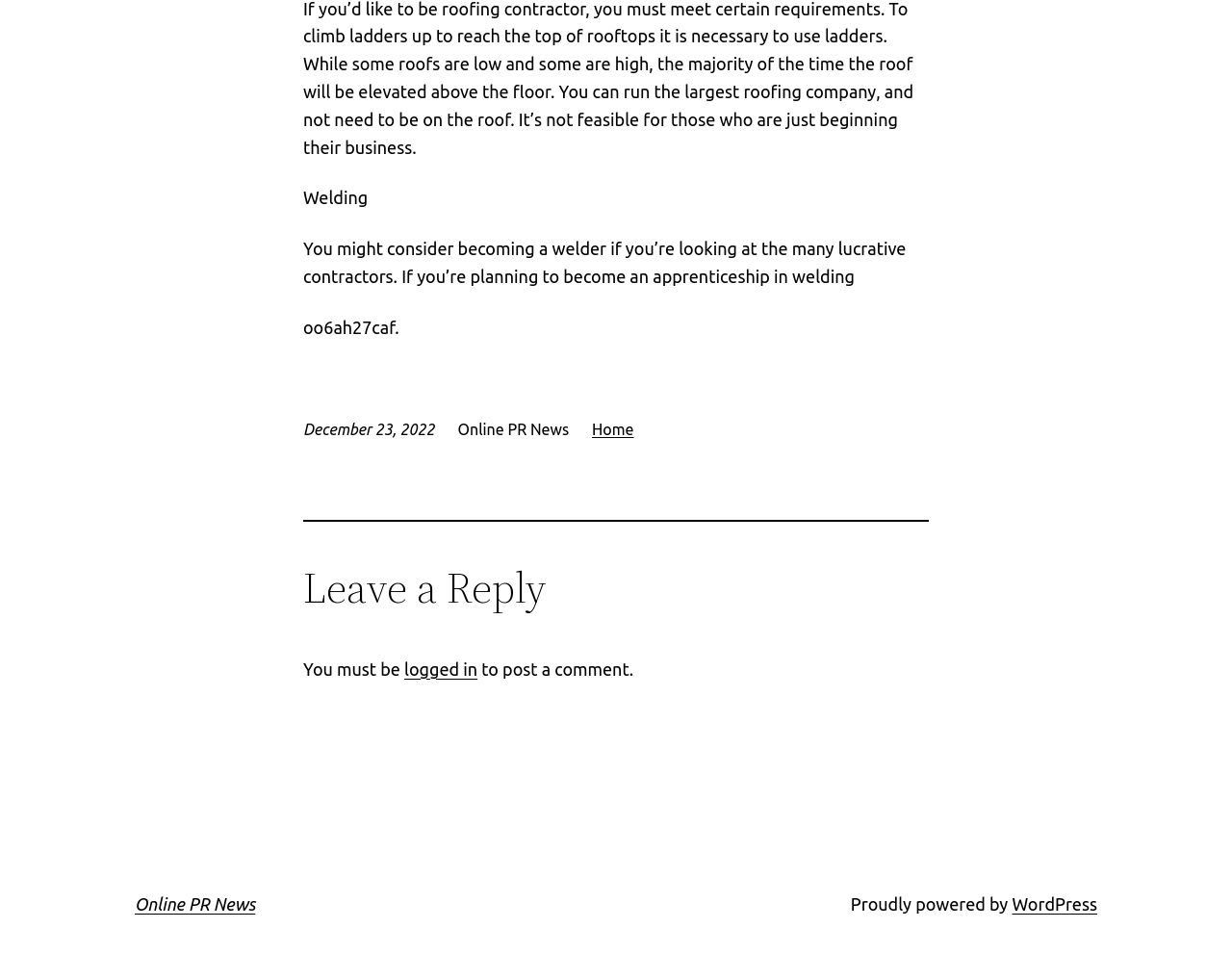Calculate the bounding box coordinates for the UI element based on the following description: "Online PR News". Ensure the coordinates are four float numbers between 0 and 1, i.e., [left, top, right, bottom].

[0.109, 0.913, 0.207, 0.933]